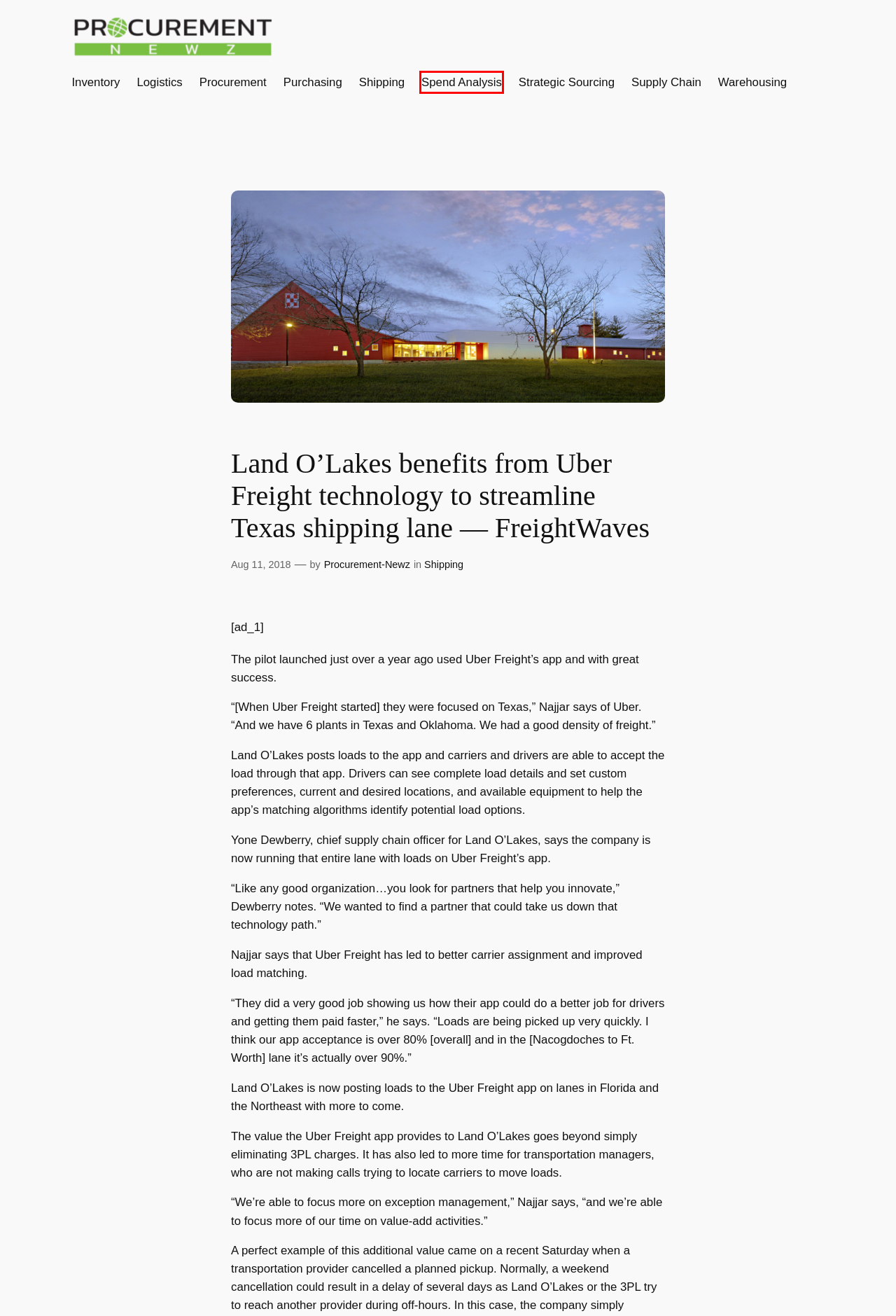You are given a screenshot of a webpage with a red rectangle bounding box. Choose the best webpage description that matches the new webpage after clicking the element in the bounding box. Here are the candidates:
A. Shipping Archives - Procurement Newz
B. Procurement Archives - Procurement Newz
C. Strategic Sourcing Archives - Procurement Newz
D. Spend Analysis Archives - Procurement Newz
E. Purchasing Archives - Procurement Newz
F. Procurement Newz - Procurement News & Updates
G. Supply Chain Archives - Procurement Newz
H. Inventory Archives - Procurement Newz

D